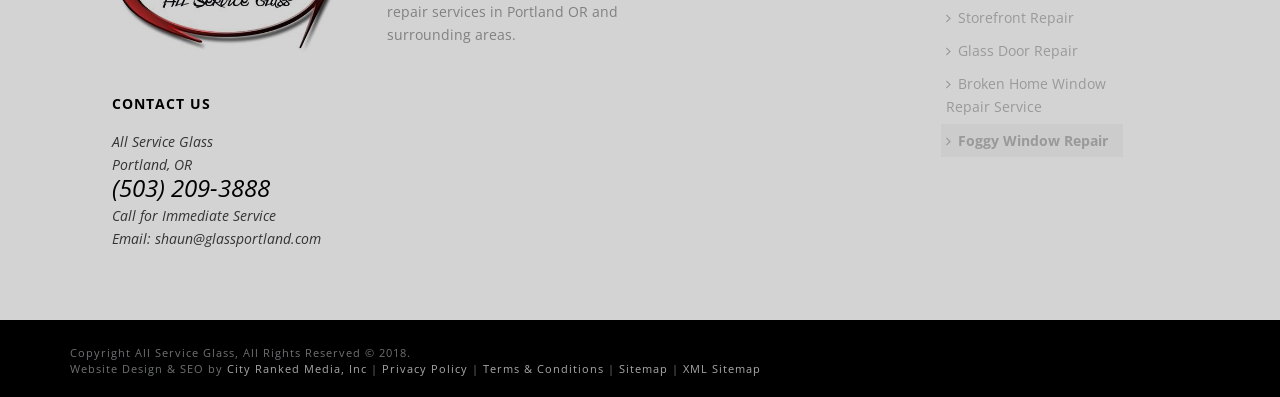Please identify the coordinates of the bounding box that should be clicked to fulfill this instruction: "Click on 'Storefront Repair'".

[0.735, 0.002, 0.851, 0.085]